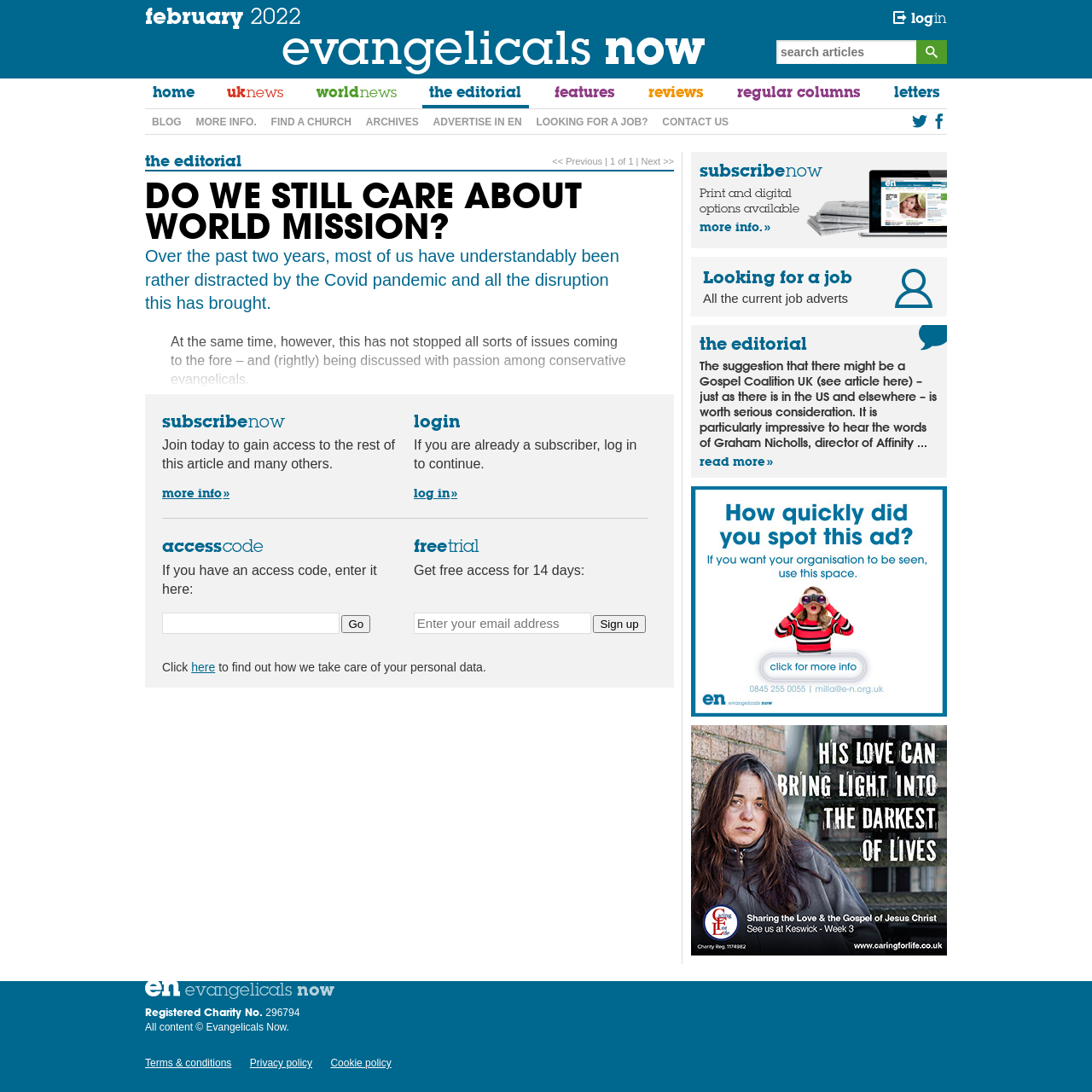What is the name of the website?
Use the information from the screenshot to give a comprehensive response to the question.

I determined the answer by looking at the heading element 'evangelicals now' at the top of the webpage, which is likely to be the website's name.